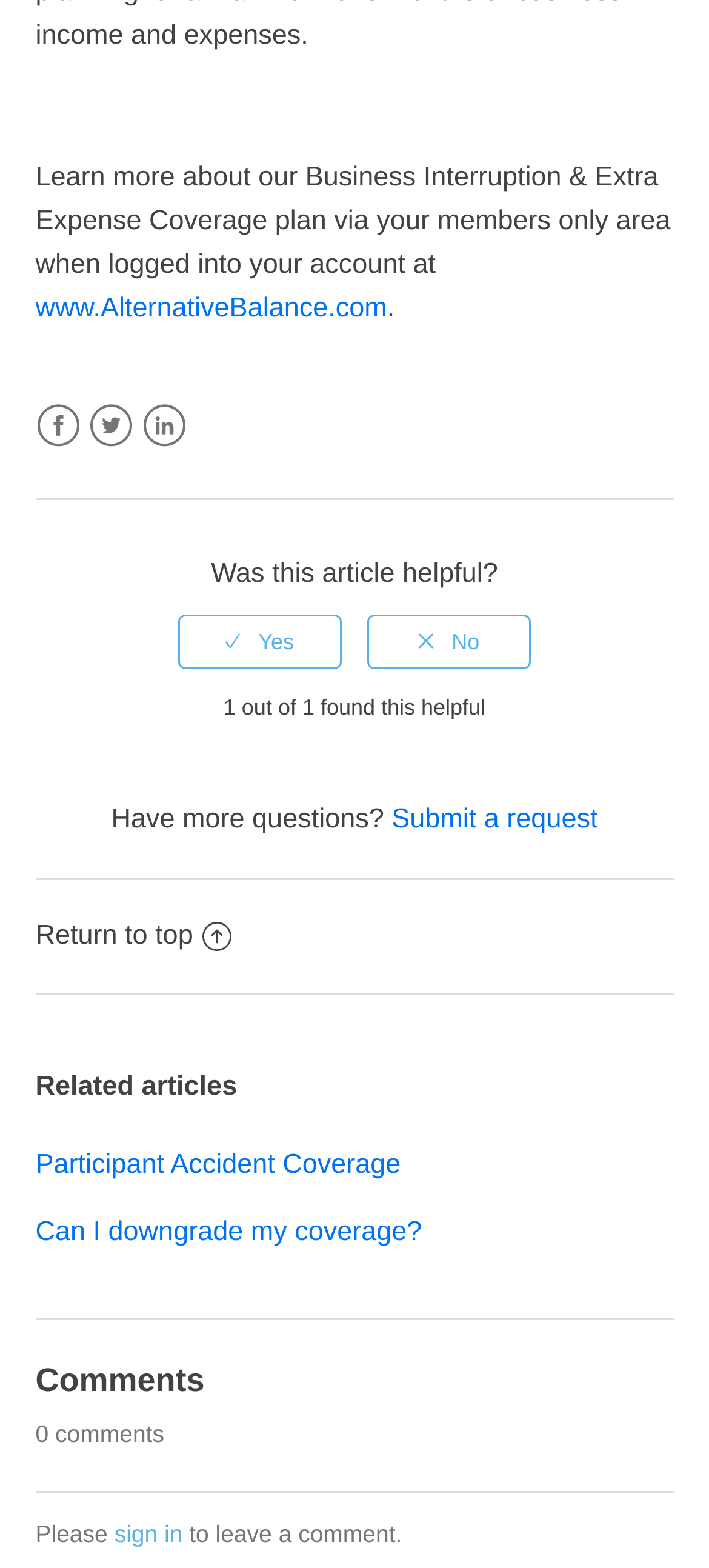How many comments are there on this webpage?
We need a detailed and exhaustive answer to the question. Please elaborate.

The number of comments is indicated by the text '0 comments' which is located at the bottom of the webpage, under the 'Comments' heading.